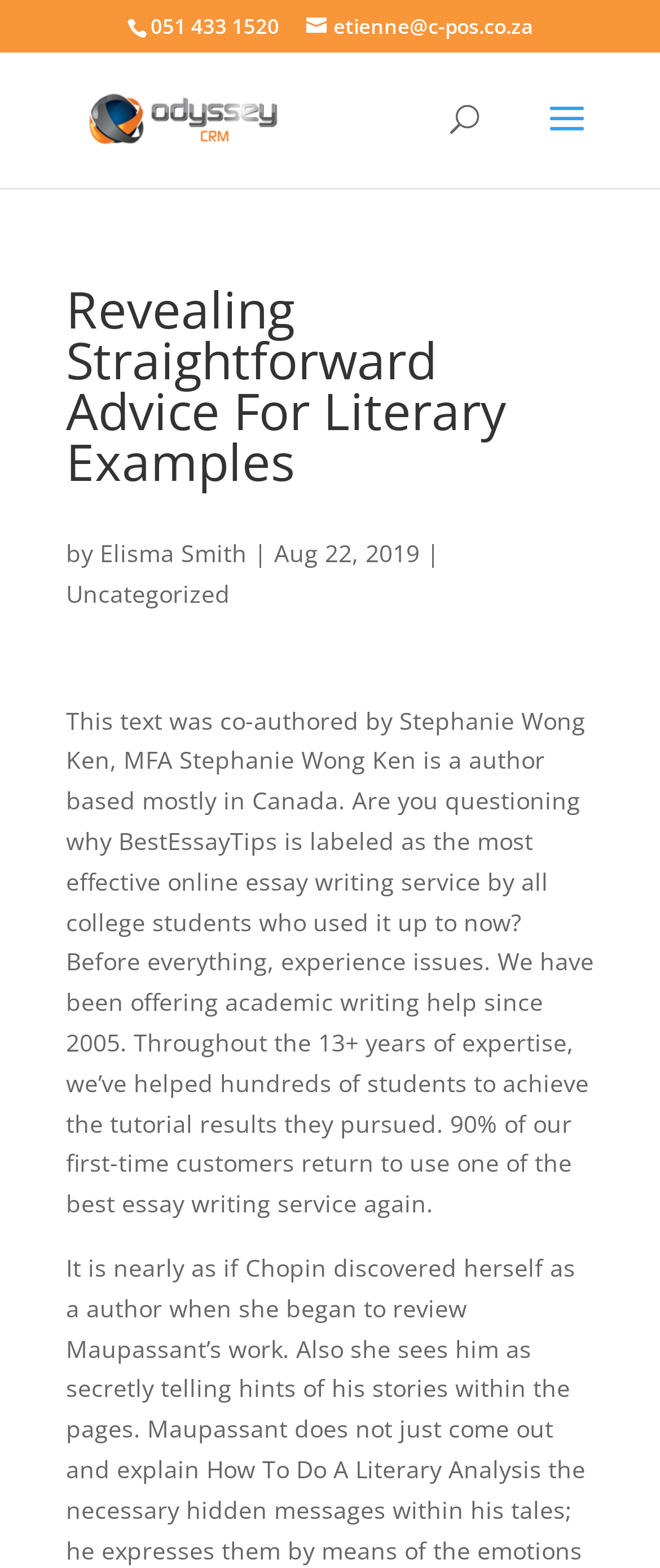Using the provided element description, identify the bounding box coordinates as (top-left x, top-left y, bottom-right x, bottom-right y). Ensure all values are between 0 and 1. Description: alt="Odyssey CRM"

[0.11, 0.065, 0.444, 0.085]